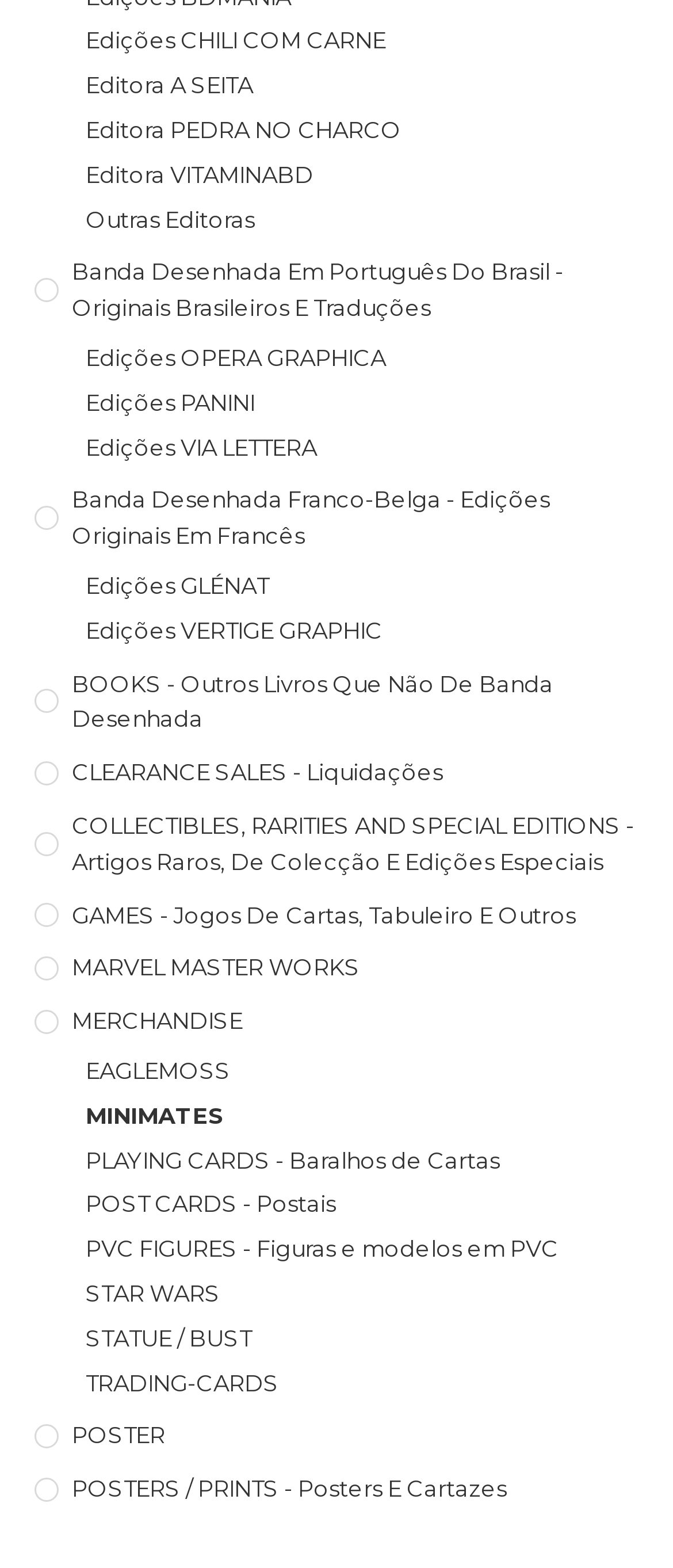Answer briefly with one word or phrase:
What is the category of 'STAR WARS'?

Star Wars merchandise